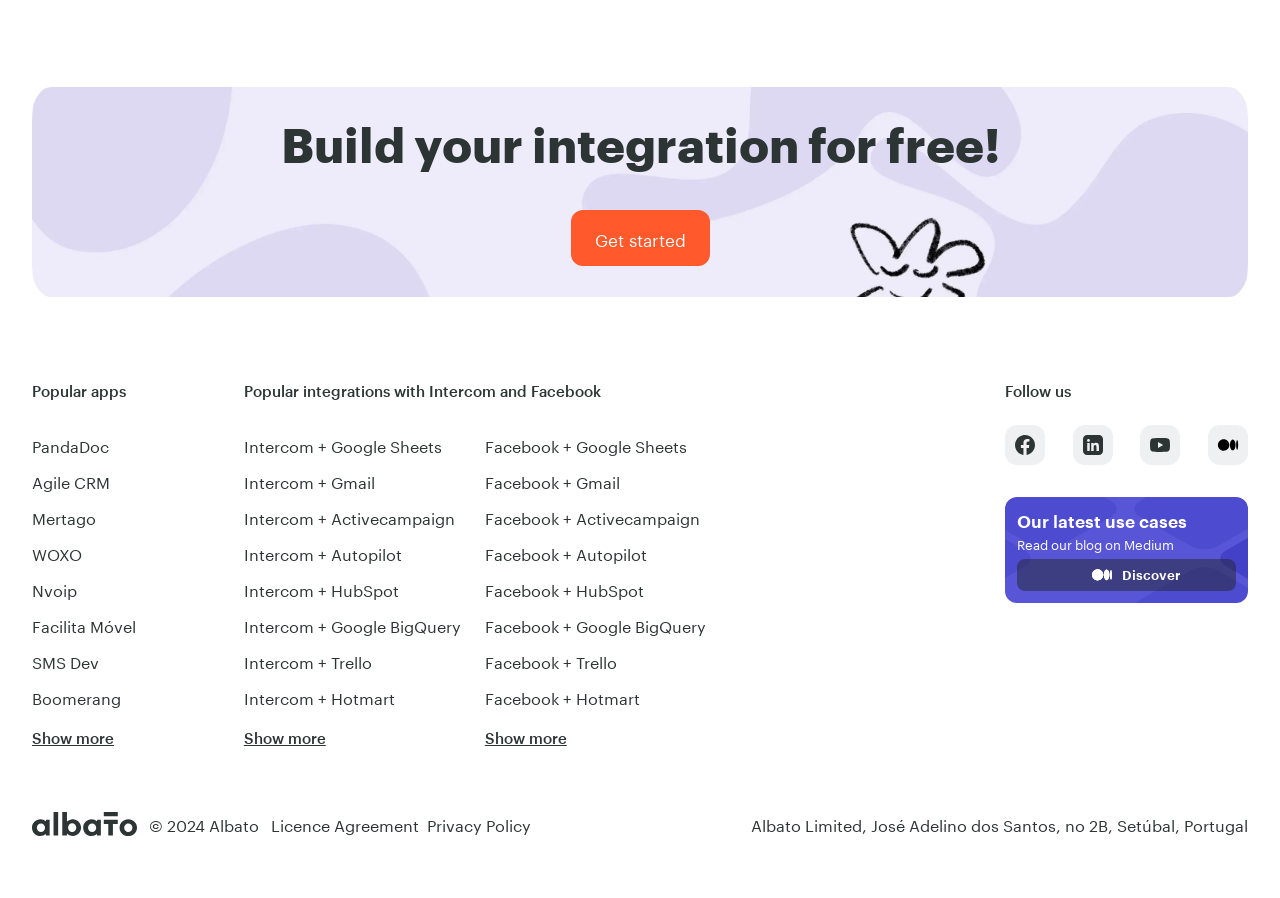Please provide the bounding box coordinates for the element that needs to be clicked to perform the instruction: "Discover our latest use cases". The coordinates must consist of four float numbers between 0 and 1, formatted as [left, top, right, bottom].

[0.794, 0.623, 0.966, 0.658]